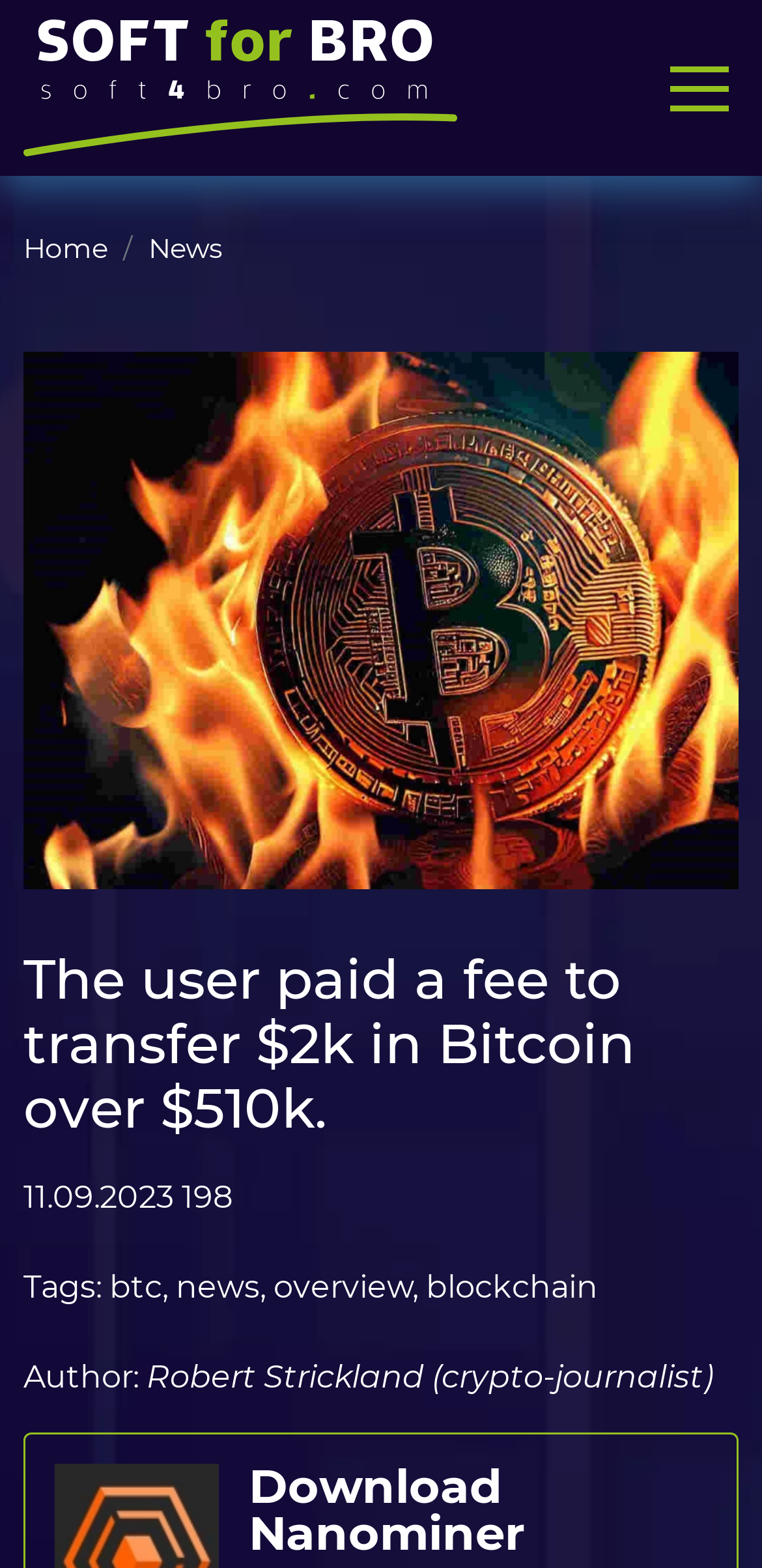Pinpoint the bounding box coordinates of the element you need to click to execute the following instruction: "click on the 'btc' tag". The bounding box should be represented by four float numbers between 0 and 1, in the format [left, top, right, bottom].

[0.144, 0.809, 0.213, 0.832]